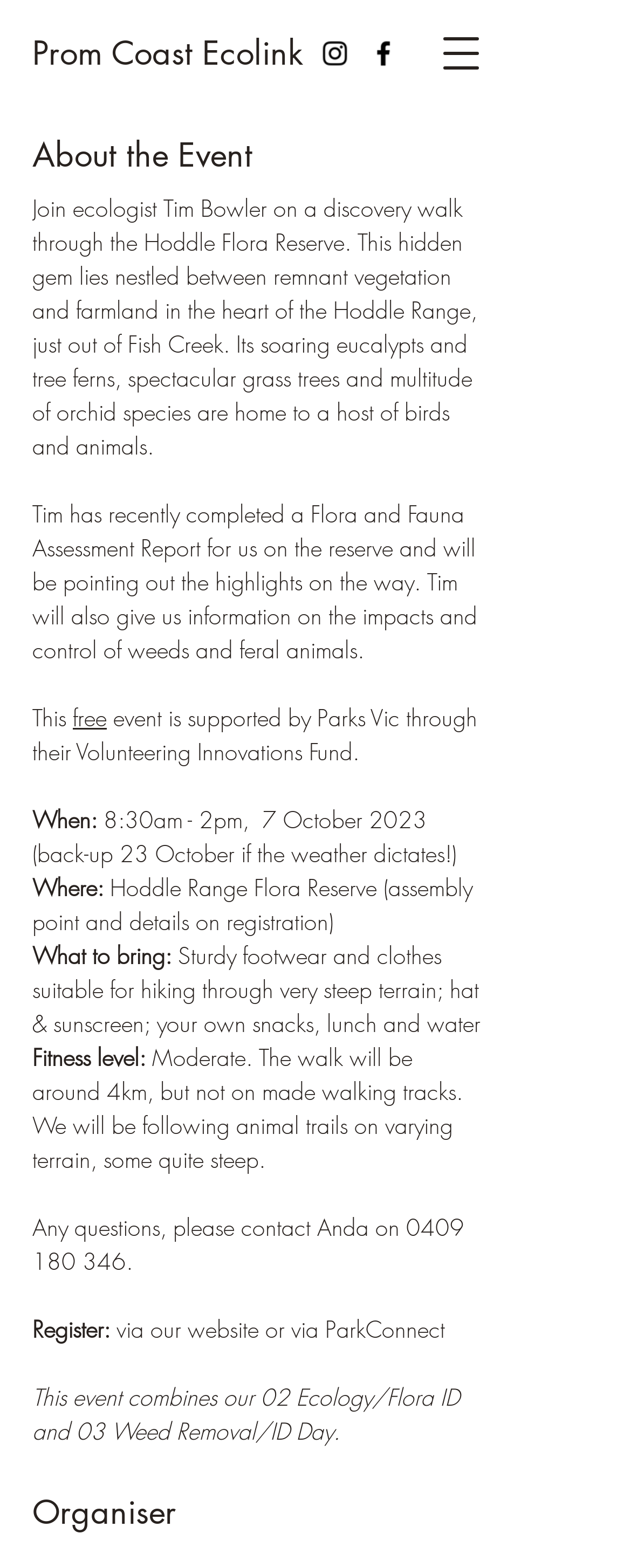What is the fitness level required for the event?
Based on the image, provide your answer in one word or phrase.

Moderate